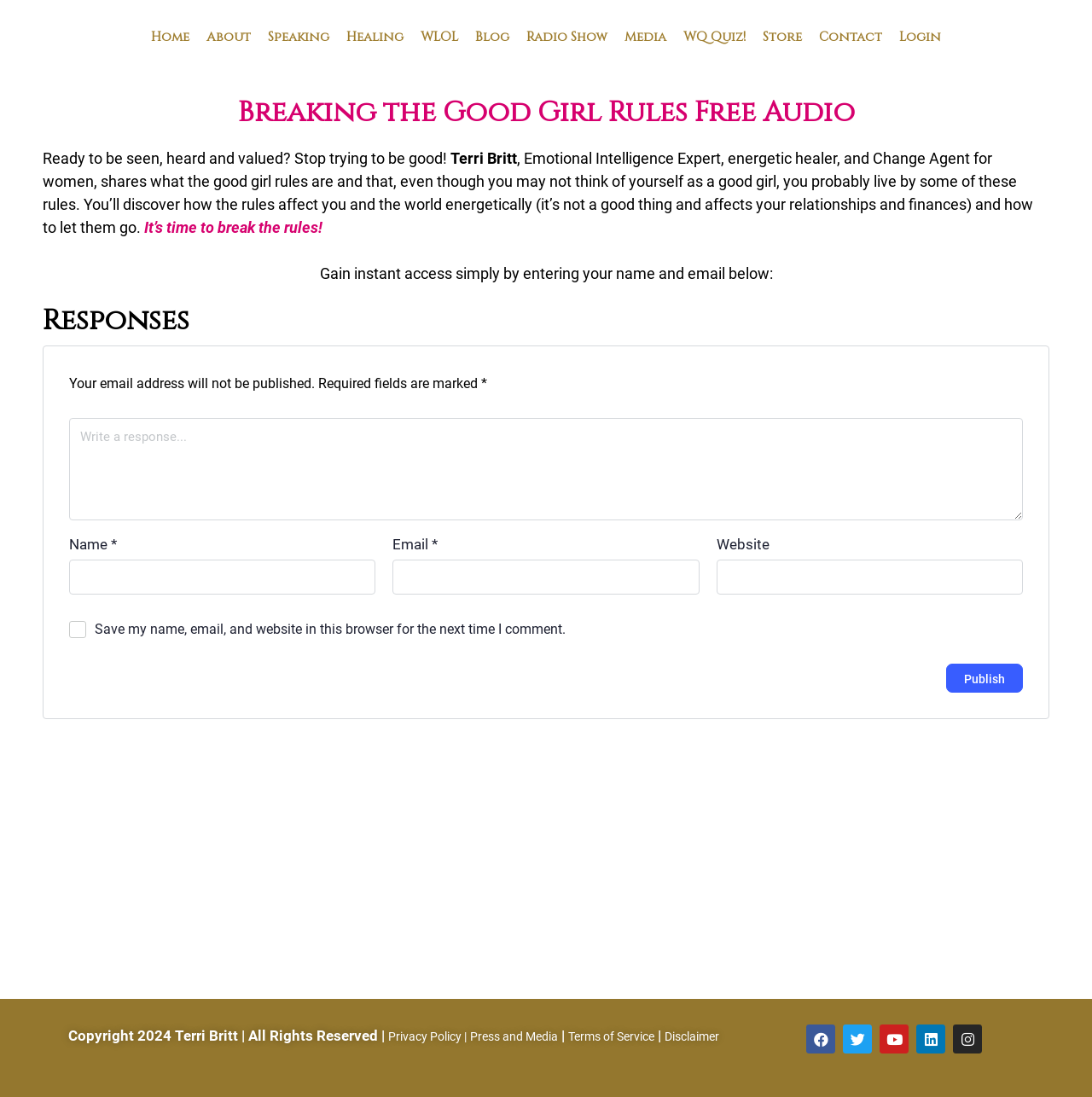Please identify the bounding box coordinates of the clickable area that will fulfill the following instruction: "Click the 'Home' link". The coordinates should be in the format of four float numbers between 0 and 1, i.e., [left, top, right, bottom].

[0.13, 0.0, 0.181, 0.065]